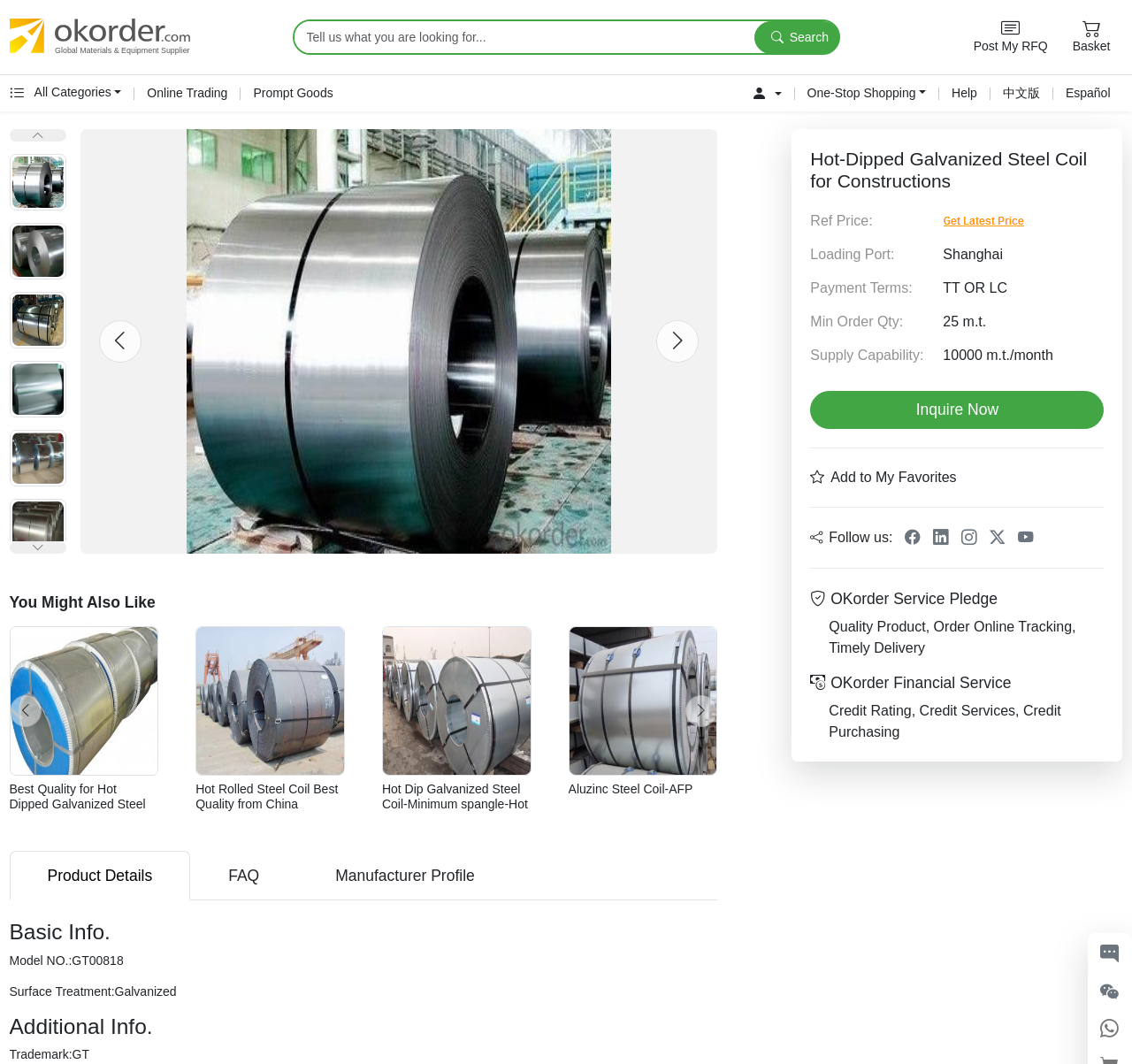Identify the bounding box coordinates of the element to click to follow this instruction: 'Inquire now'. Ensure the coordinates are four float values between 0 and 1, provided as [left, top, right, bottom].

[0.716, 0.368, 0.975, 0.403]